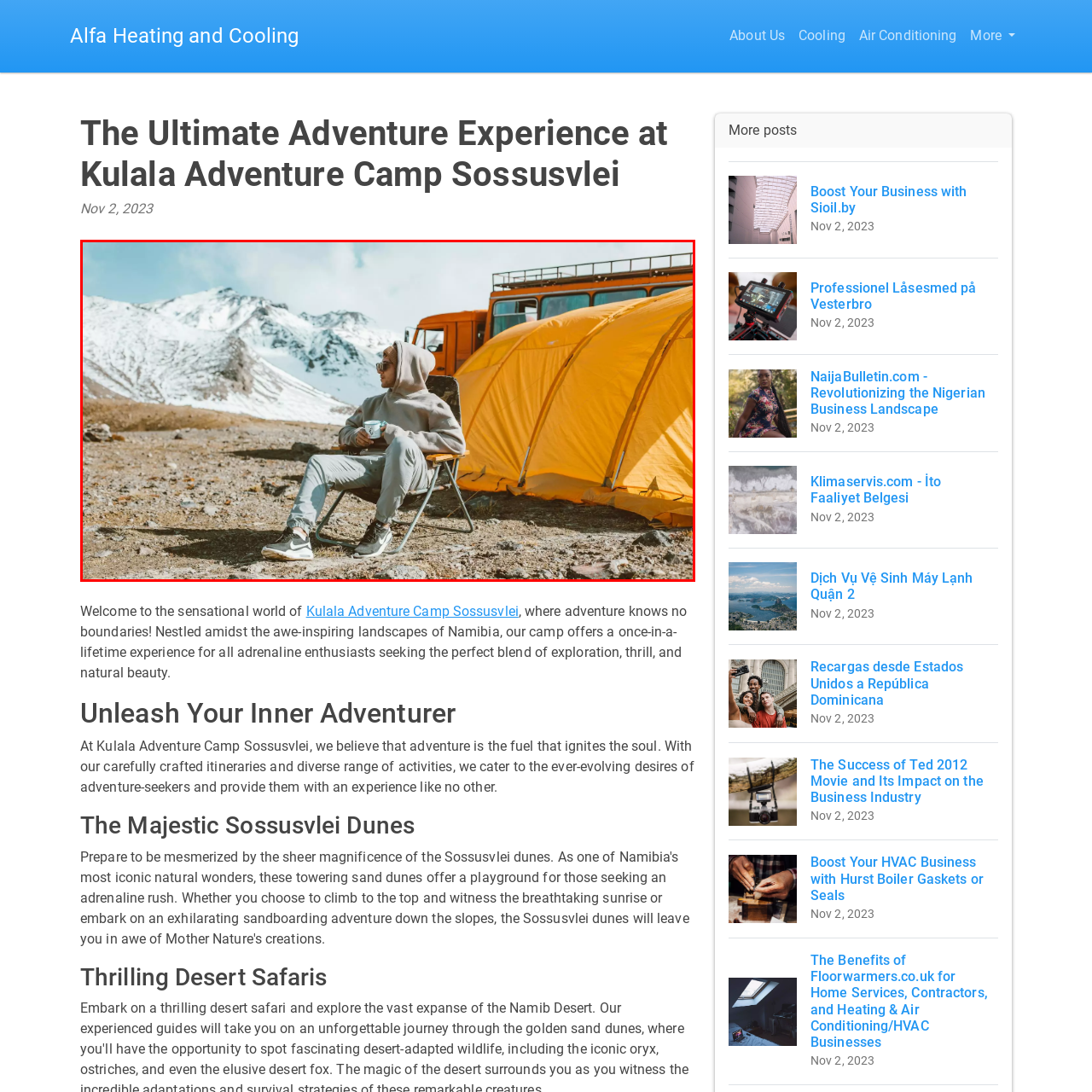Check the image highlighted by the red rectangle and provide a single word or phrase for the question:
What color is the tent in the background?

Orange